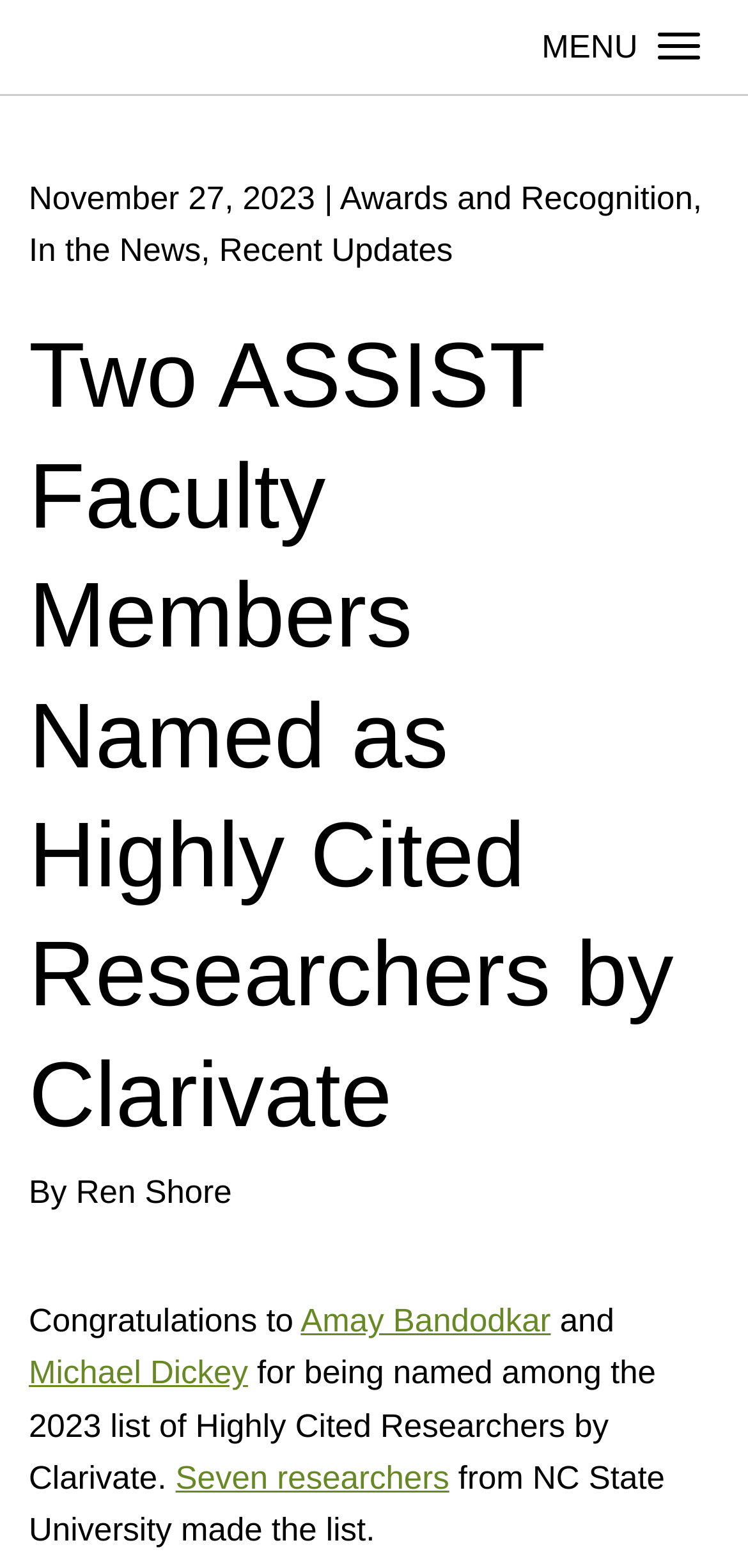Utilize the details in the image to give a detailed response to the question: What is the date of the article or update?

The question asks about the date of the article or update. By reading the text, we can find the sentence '<time>November 27, 2023</time>' which answers the question.